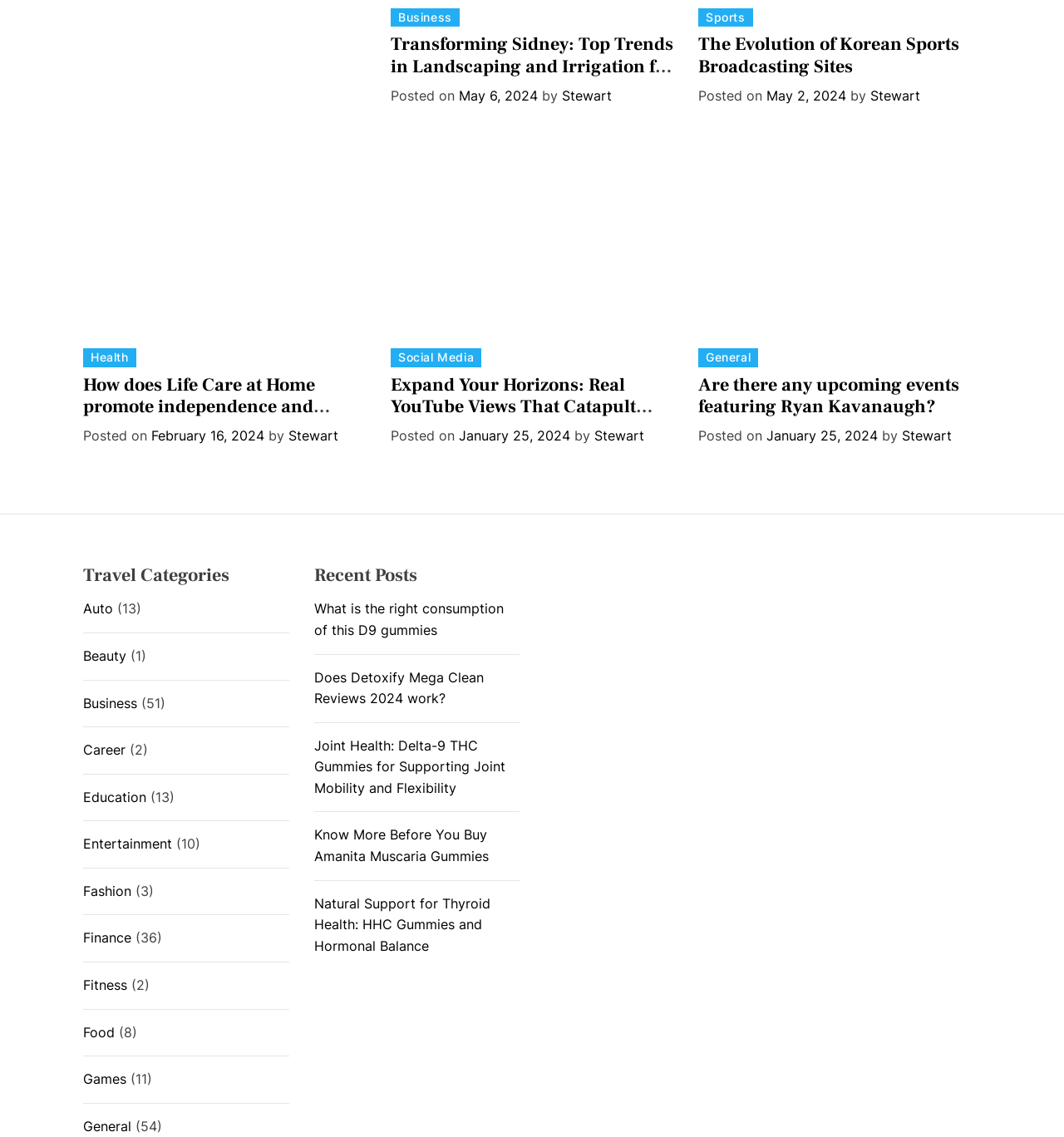Locate the bounding box coordinates of the clickable region necessary to complete the following instruction: "Read the article 'Transforming Sidney: Top Trends in Landscaping and Irrigation for Your Home'". Provide the coordinates in the format of four float numbers between 0 and 1, i.e., [left, top, right, bottom].

[0.367, 0.03, 0.633, 0.068]